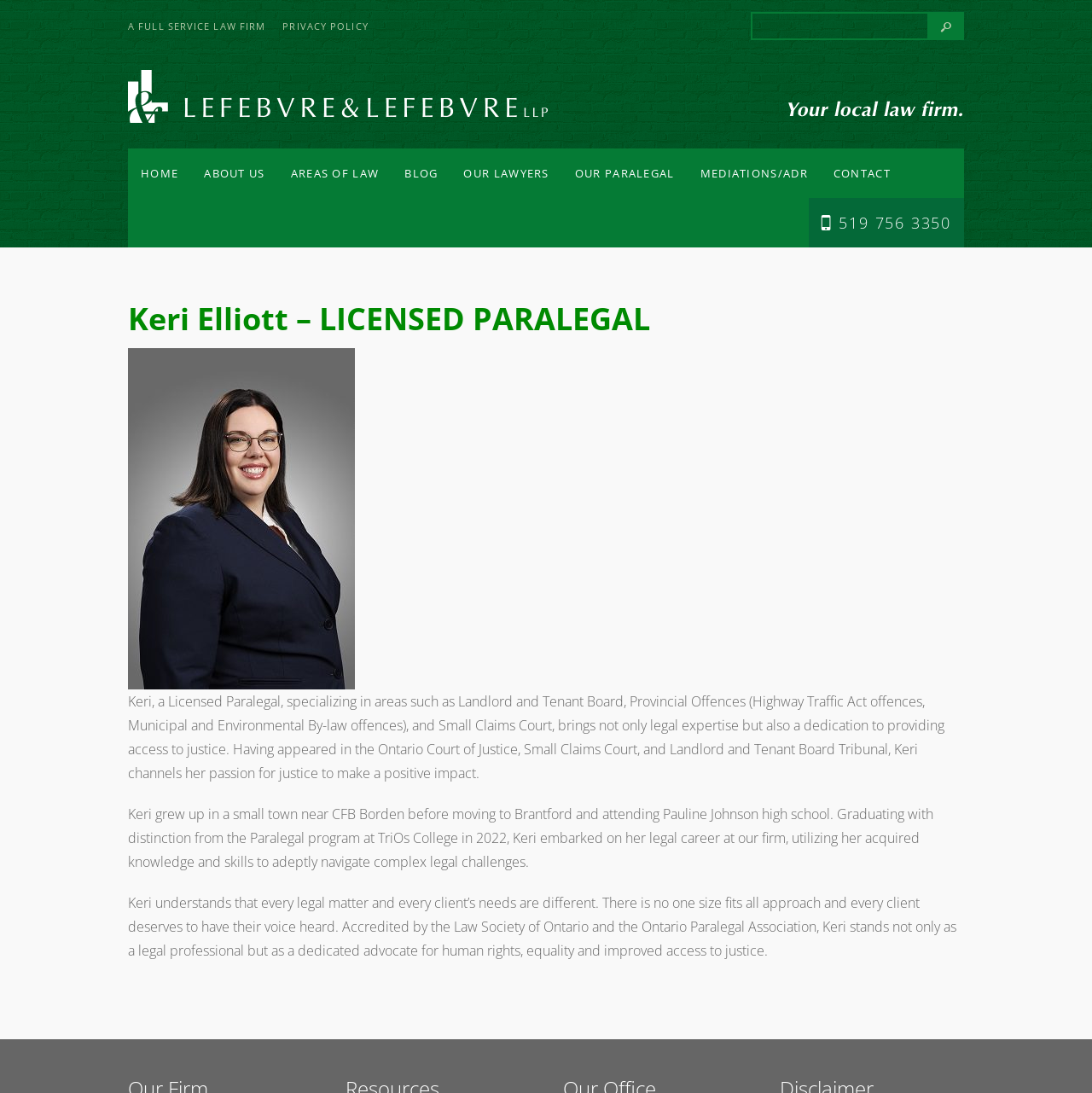Answer the question below using just one word or a short phrase: 
What is the name of the law firm?

Lefebvre & Lefebvre LLP